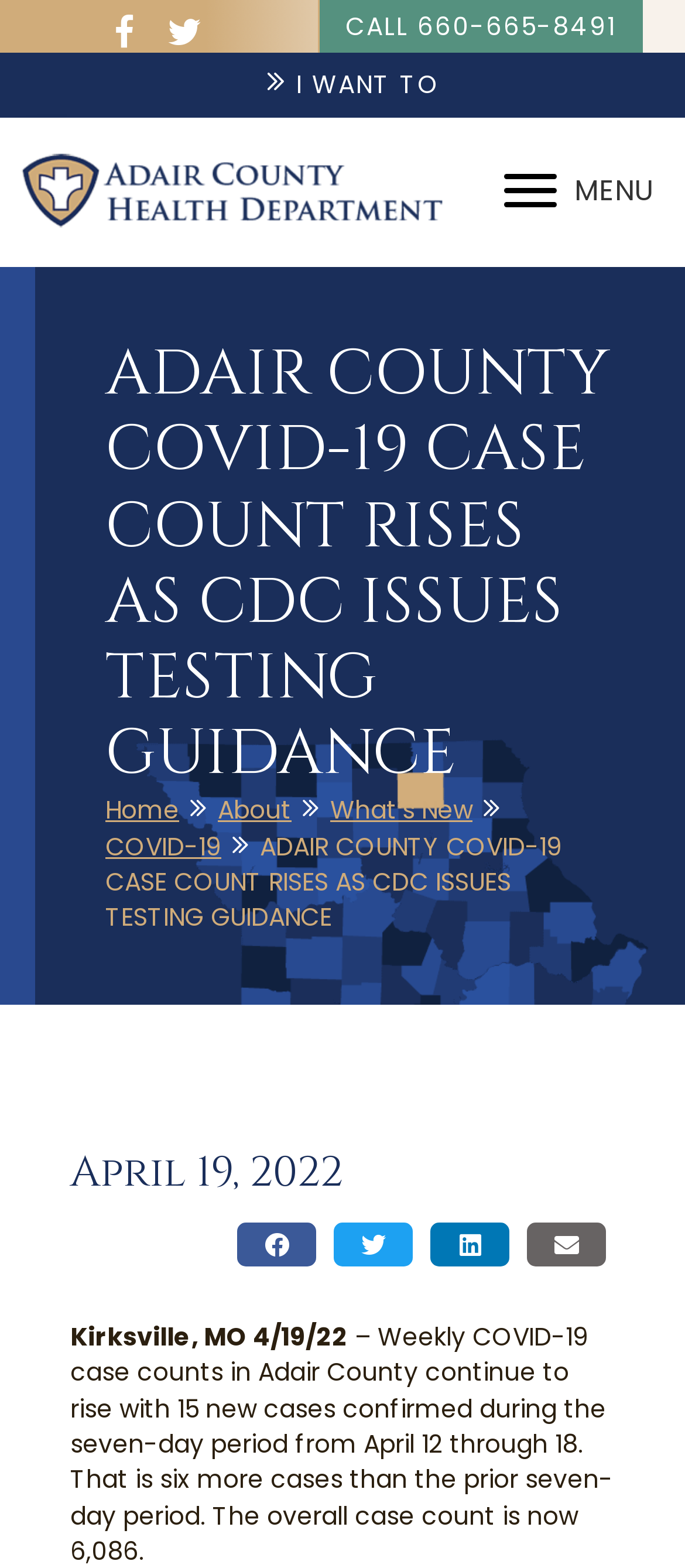Please determine the bounding box coordinates of the element's region to click for the following instruction: "Go to Home".

[0.154, 0.506, 0.262, 0.528]